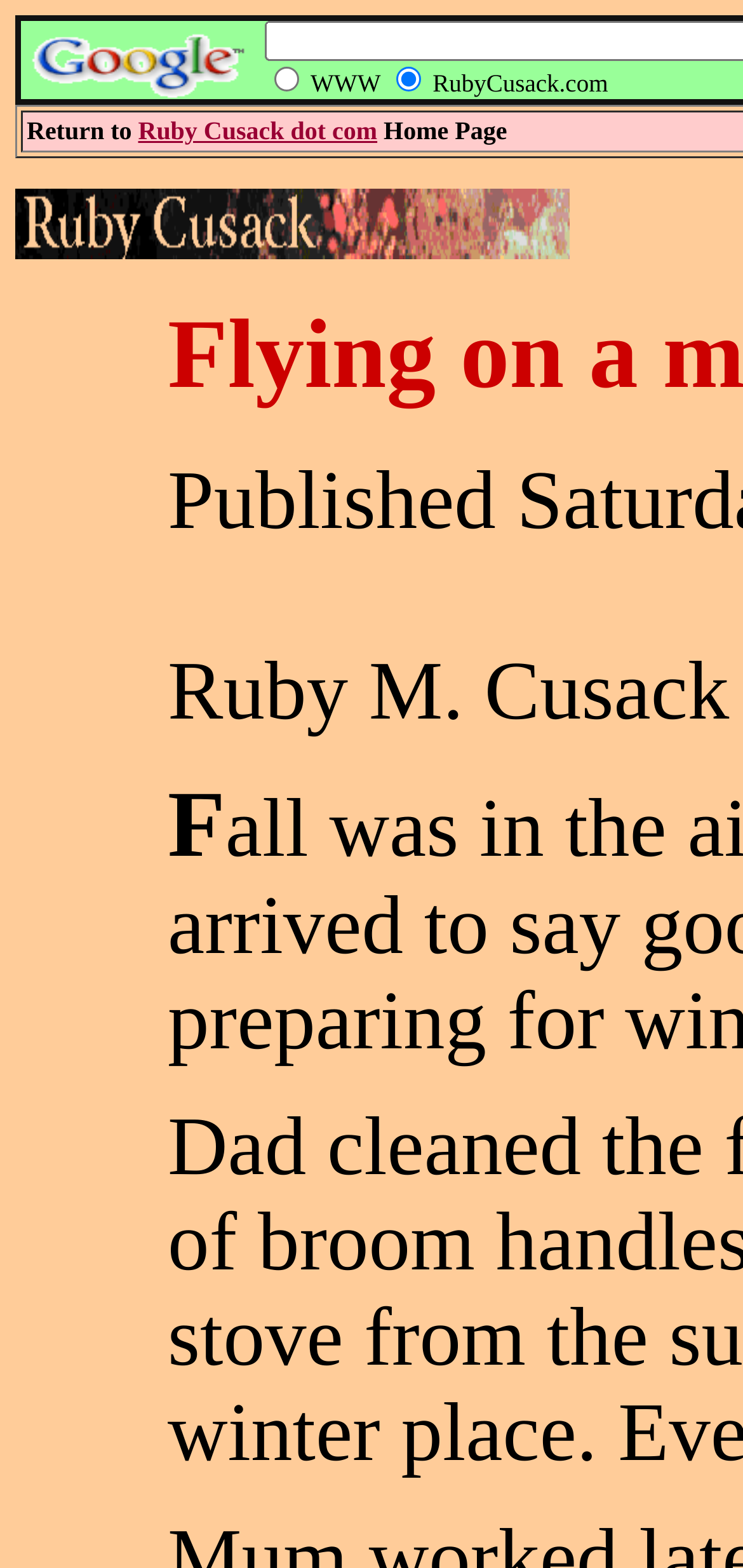Please analyze the image and provide a thorough answer to the question:
What is the first letter of the person's name?

I found the name 'Ruby M. Cusack' on the webpage, and the first letter of the name 'Ruby' is 'R'.